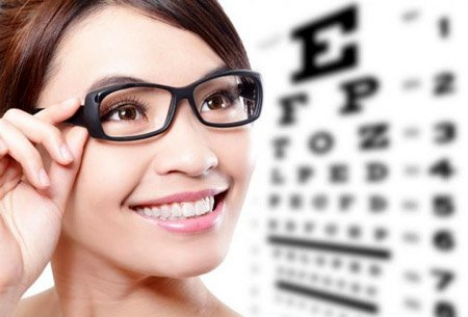What is in the background?
Using the image, give a concise answer in the form of a single word or short phrase.

An eye chart